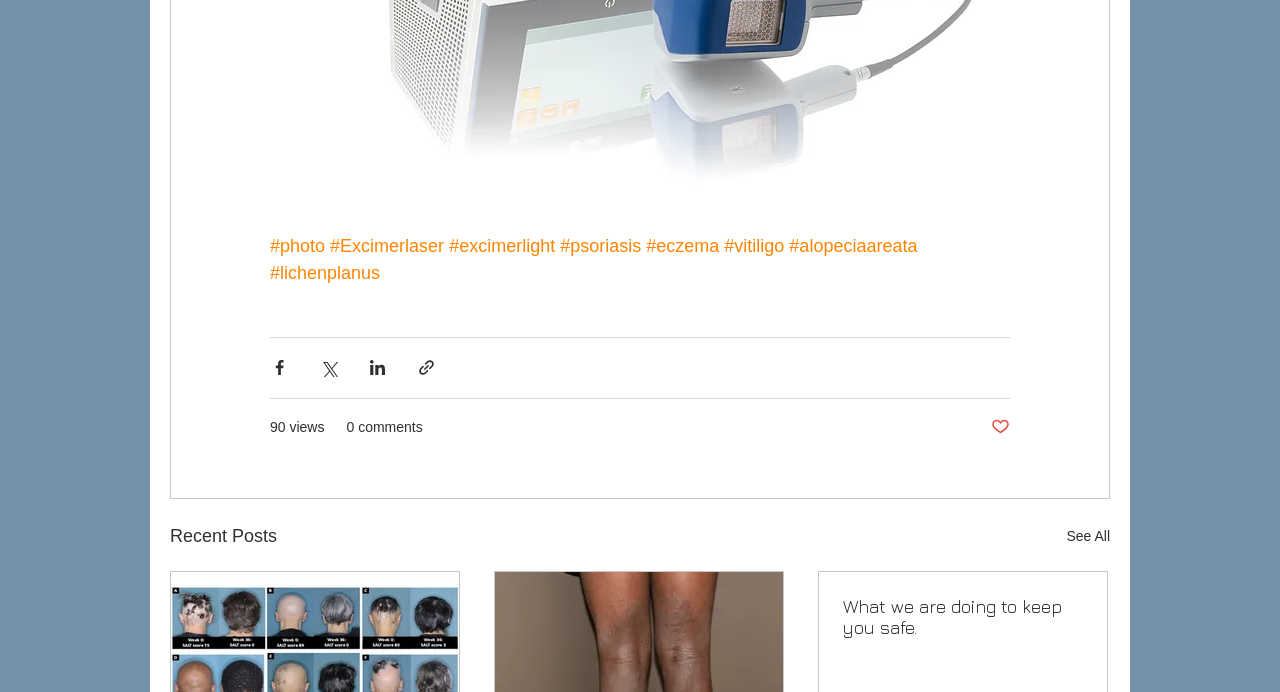Find the bounding box coordinates of the clickable area that will achieve the following instruction: "Share via Facebook".

[0.211, 0.517, 0.226, 0.545]